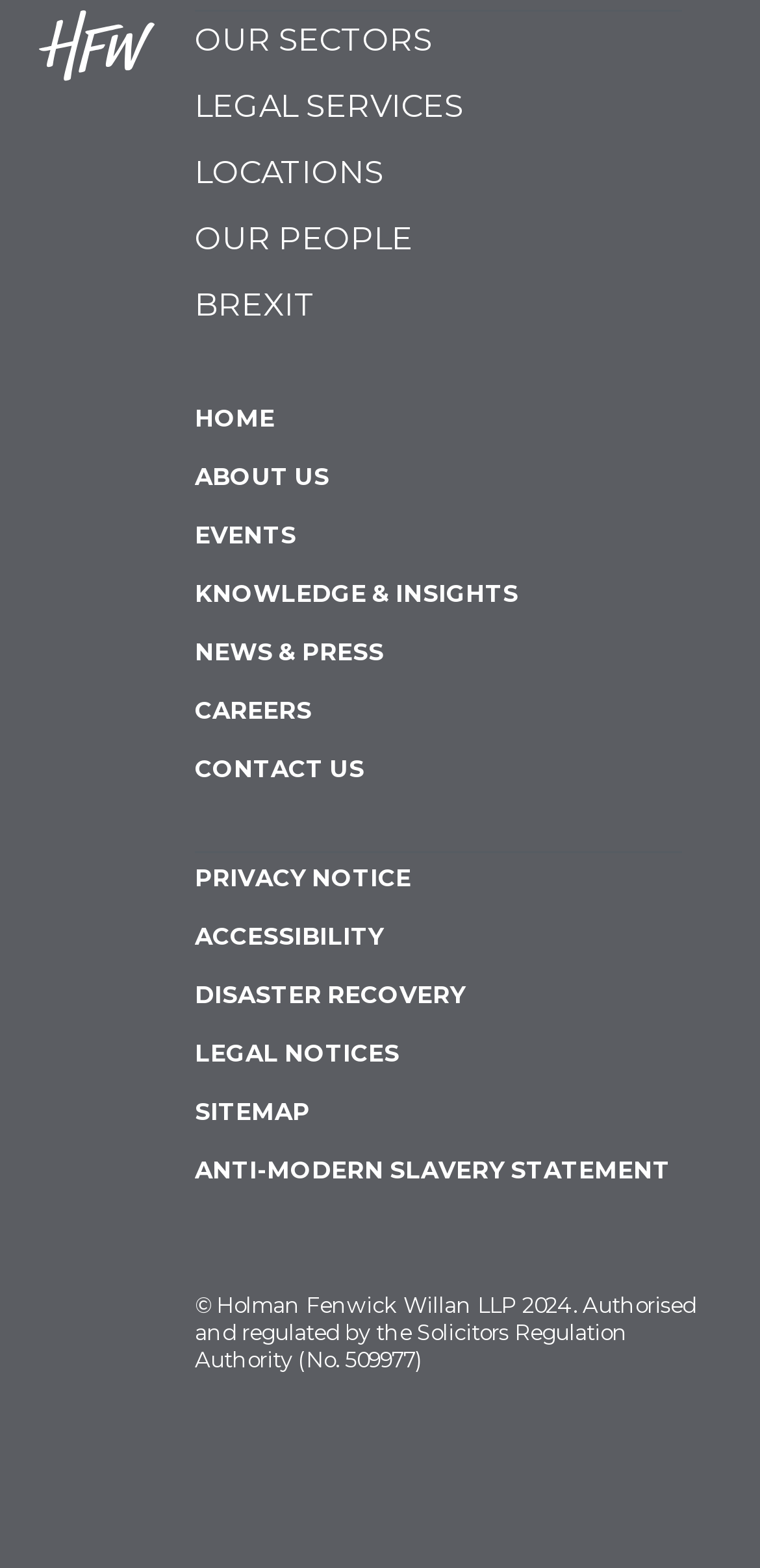Use a single word or phrase to respond to the question:
What is the name of the law firm?

Holman Fenwick Willan LLP